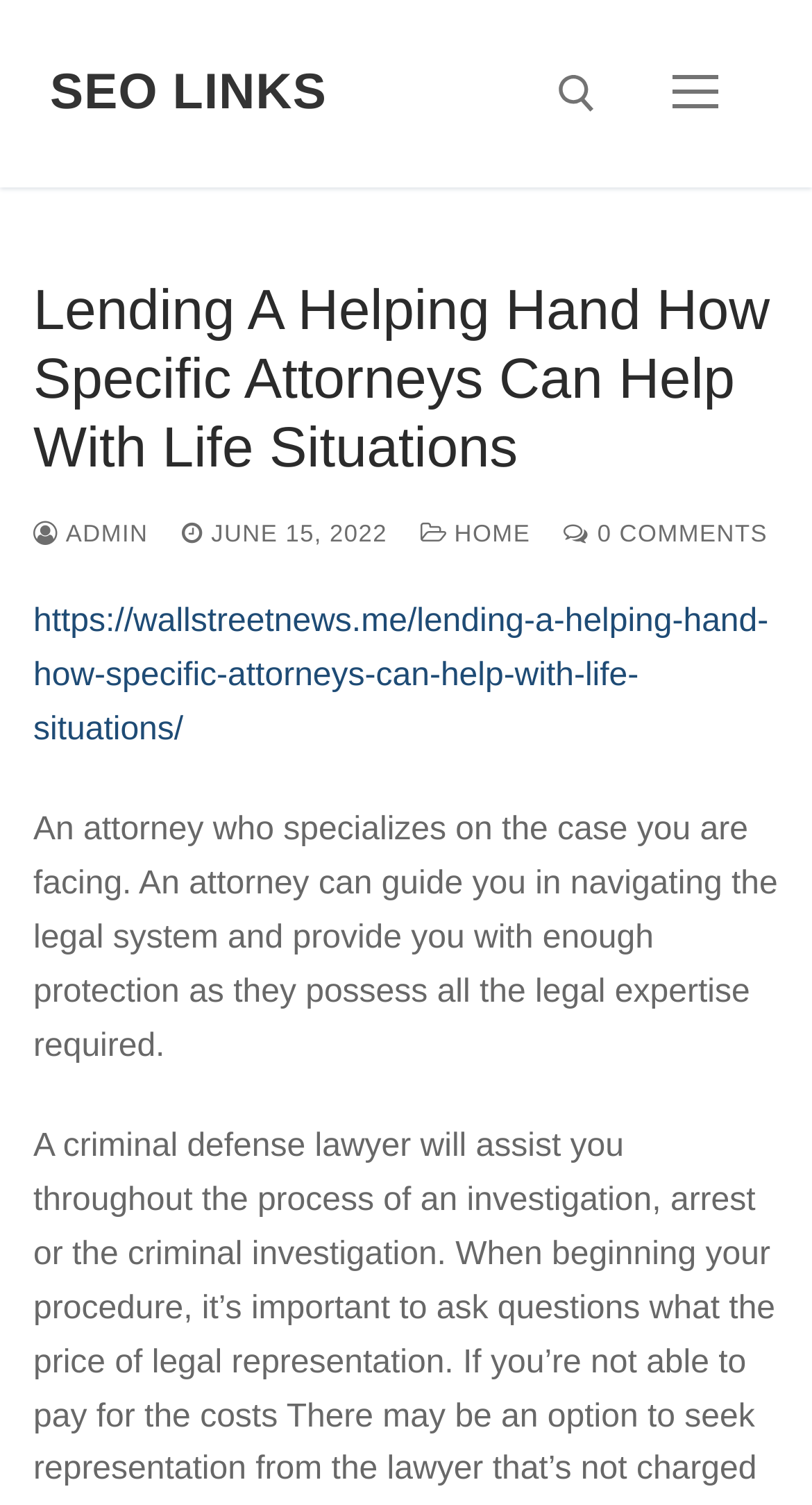Given the description of the UI element: "May 2017", predict the bounding box coordinates in the form of [left, top, right, bottom], with each value being a float between 0 and 1.

None